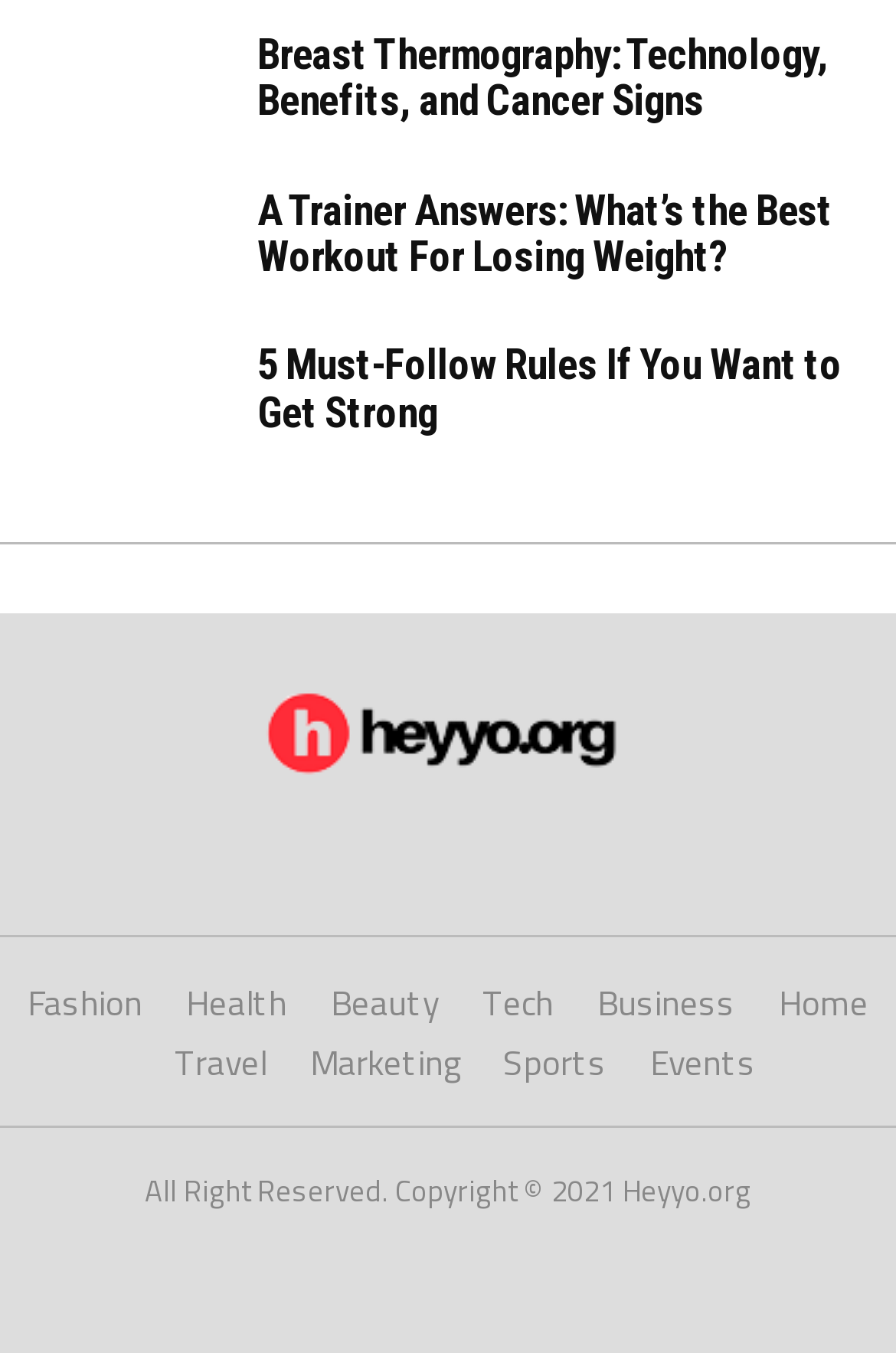Provide a single word or phrase answer to the question: 
What is the name of the website?

Heyyo